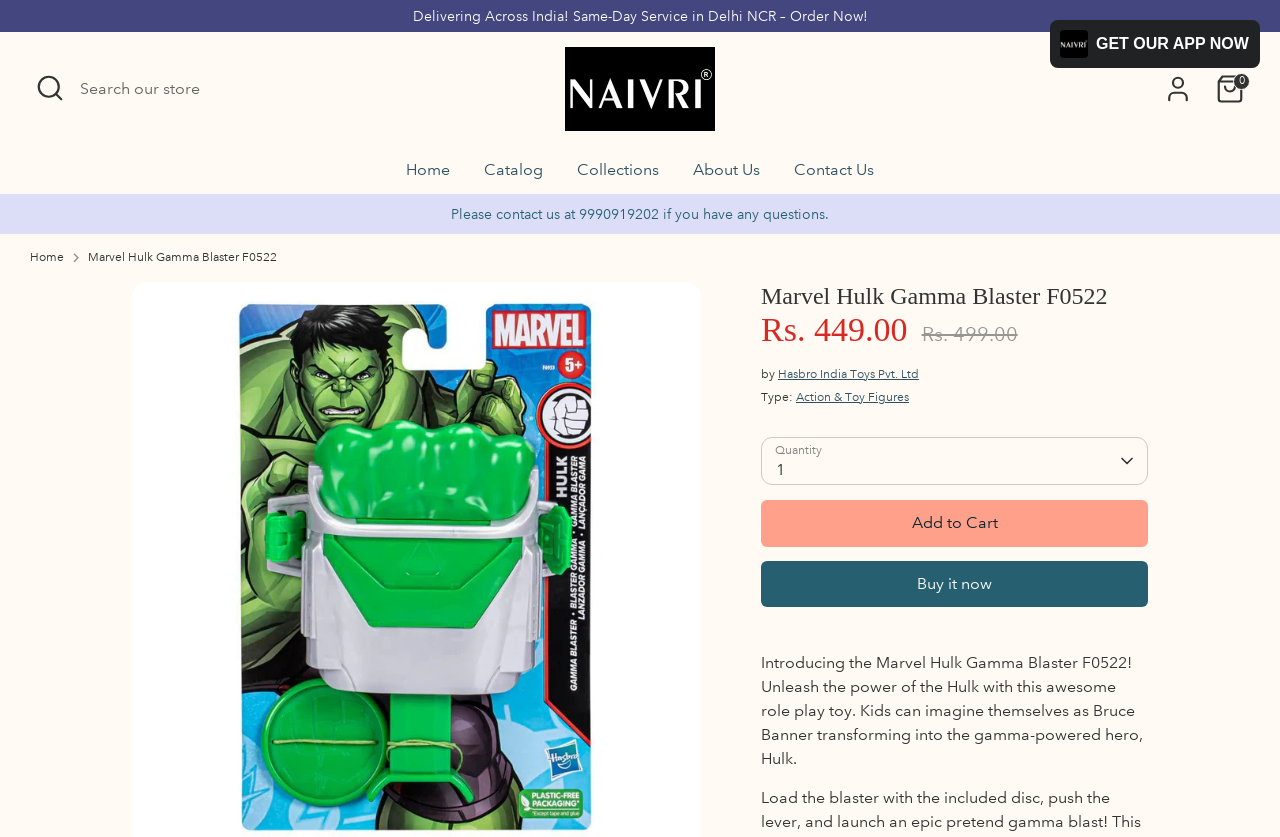Based on the element description Catalog, identify the bounding box coordinates for the UI element. The coordinates should be in the format (top-left x, top-left y, bottom-right x, bottom-right y) and within the 0 to 1 range.

[0.366, 0.188, 0.436, 0.231]